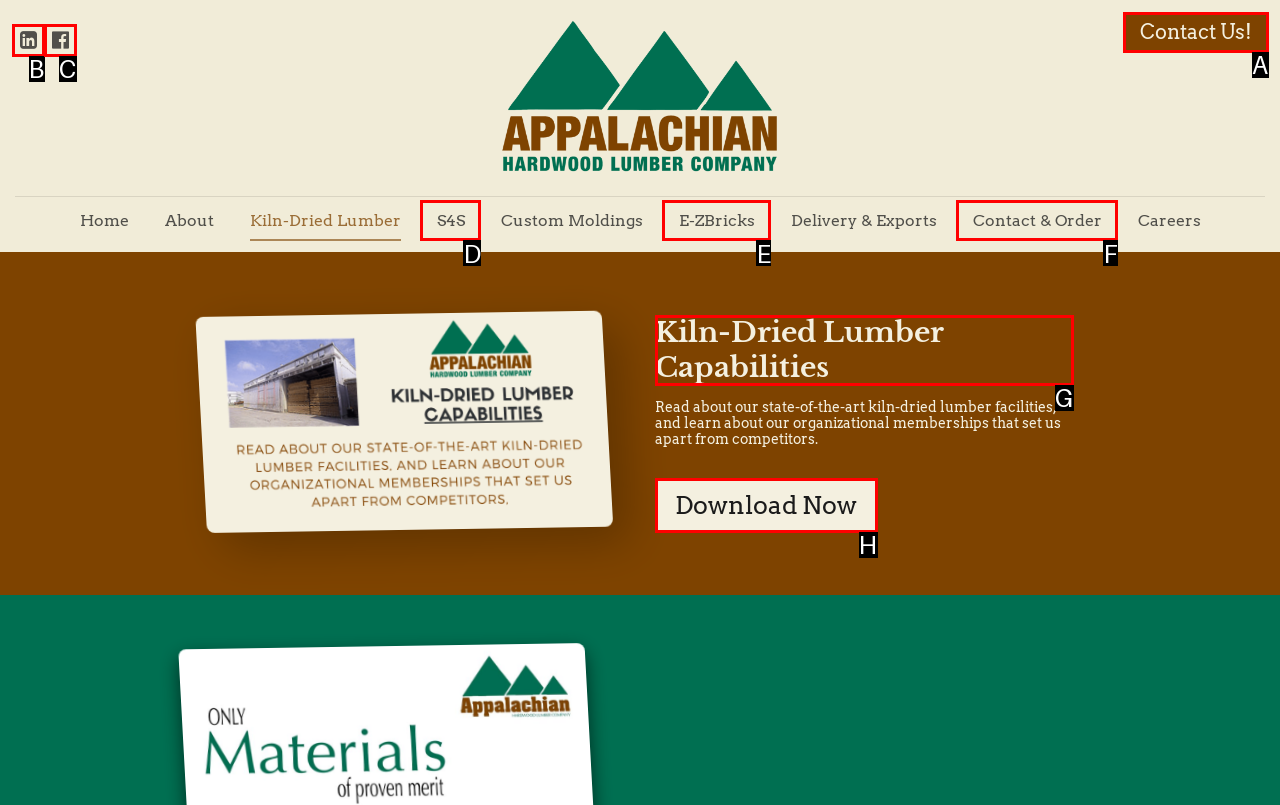For the given instruction: Contact Us!, determine which boxed UI element should be clicked. Answer with the letter of the corresponding option directly.

A